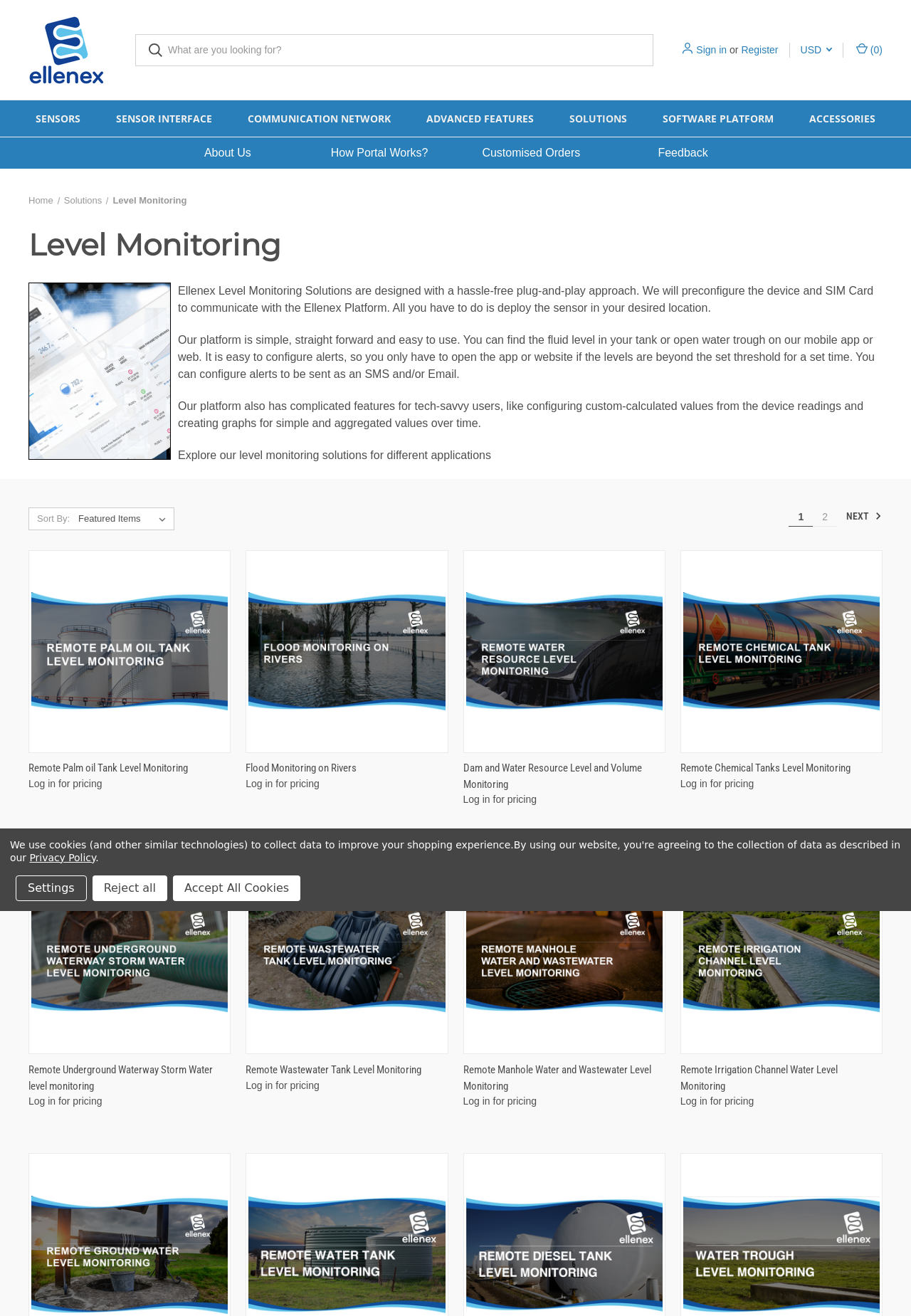Please locate the bounding box coordinates of the element that should be clicked to achieve the given instruction: "Search for a solution".

[0.148, 0.026, 0.718, 0.05]